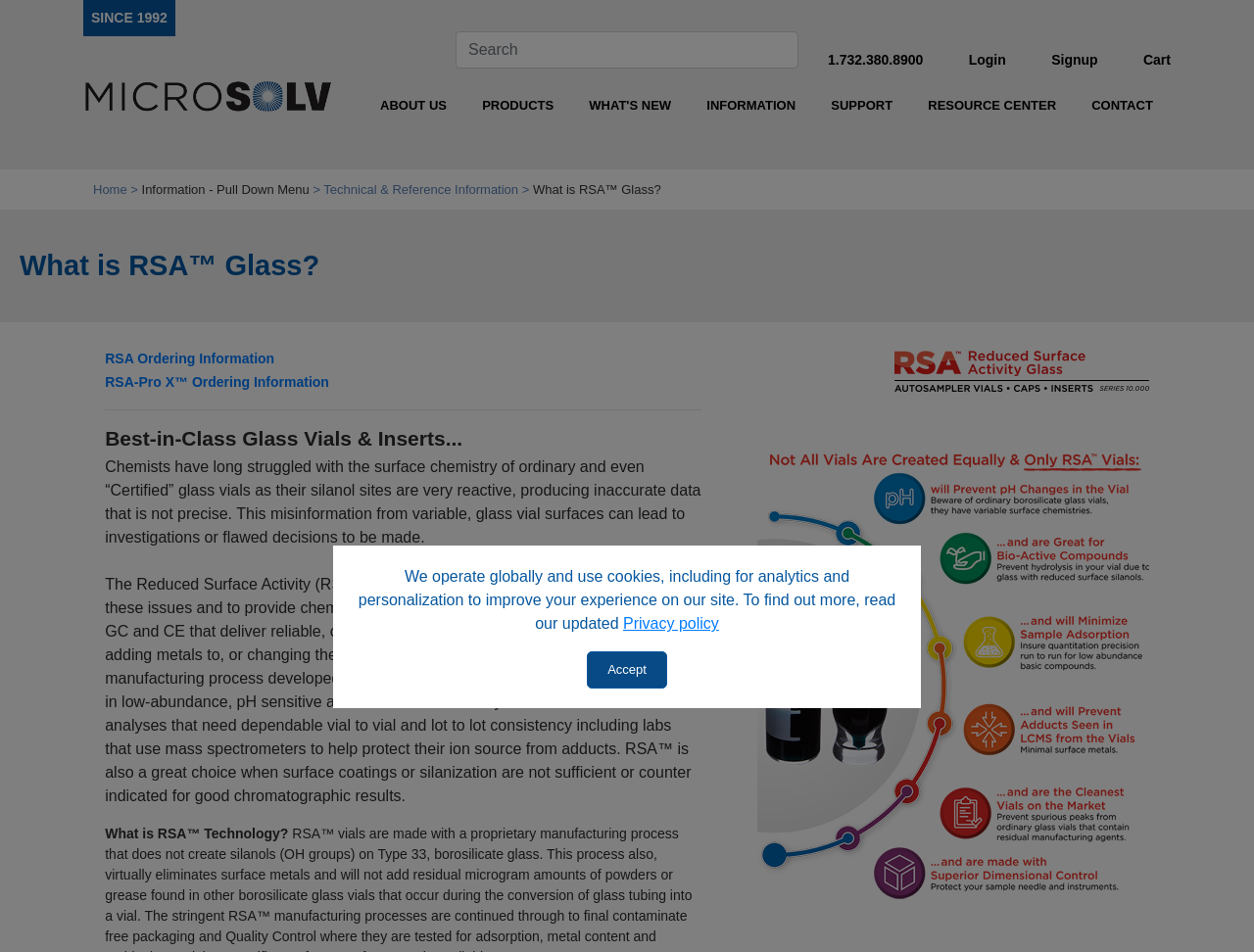Answer the following in one word or a short phrase: 
What is the company name?

MicroSolv Technology Corp